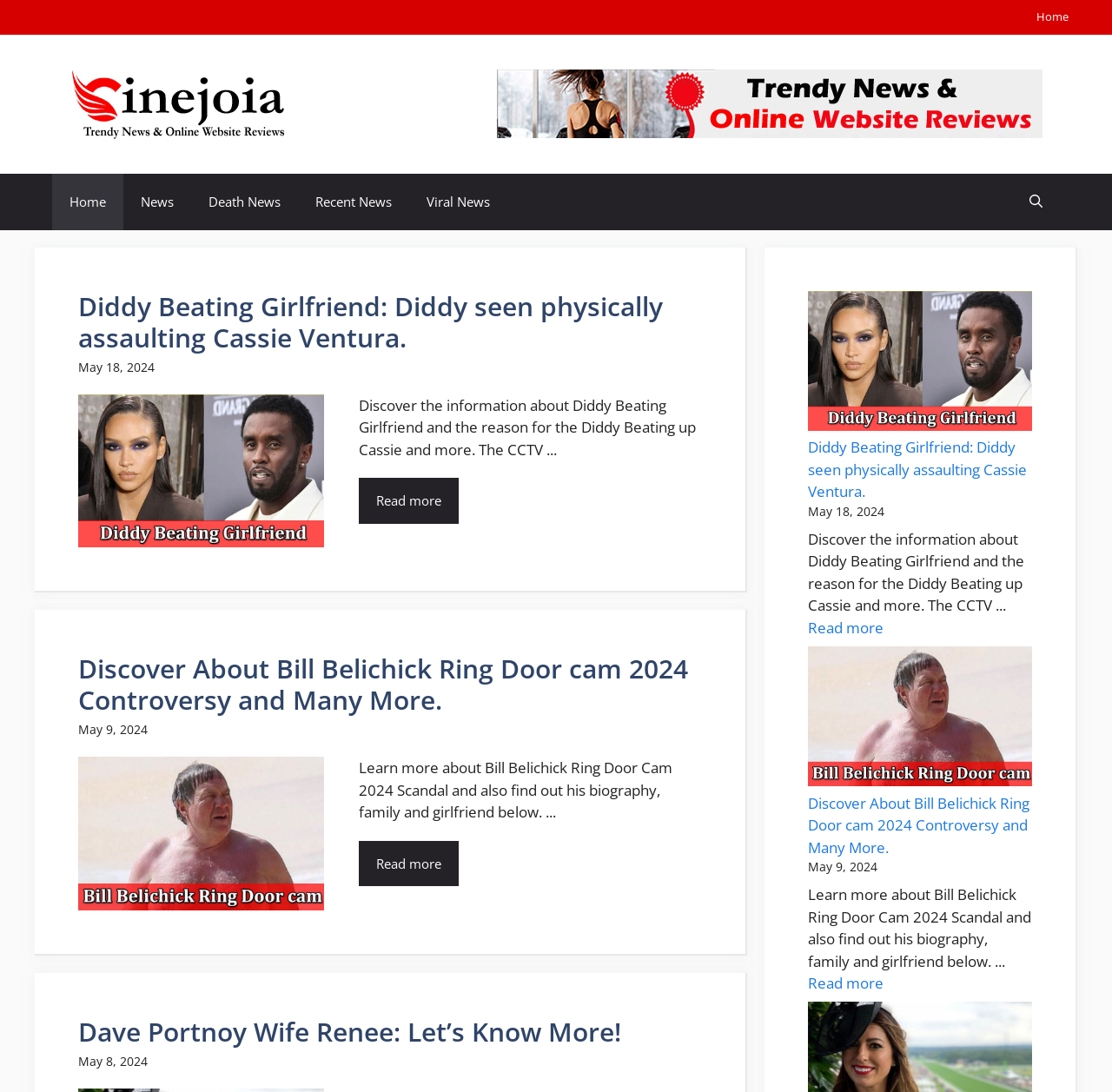What is the name of the website?
Identify the answer in the screenshot and reply with a single word or phrase.

Cinejoia